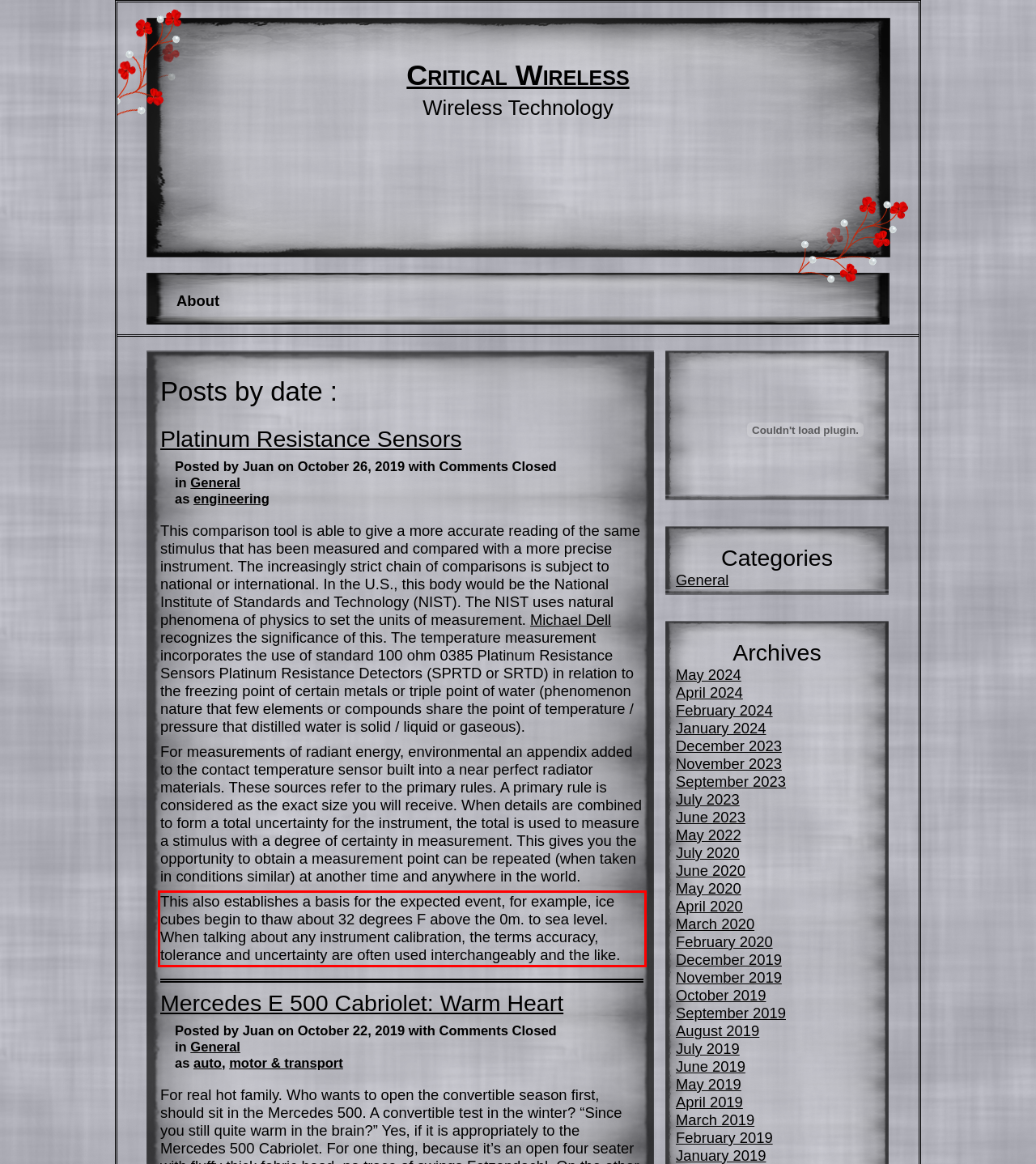From the screenshot of the webpage, locate the red bounding box and extract the text contained within that area.

This also establishes a basis for the expected event, for example, ice cubes begin to thaw about 32 degrees F above the 0m. to sea level. When talking about any instrument calibration, the terms accuracy, tolerance and uncertainty are often used interchangeably and the like.